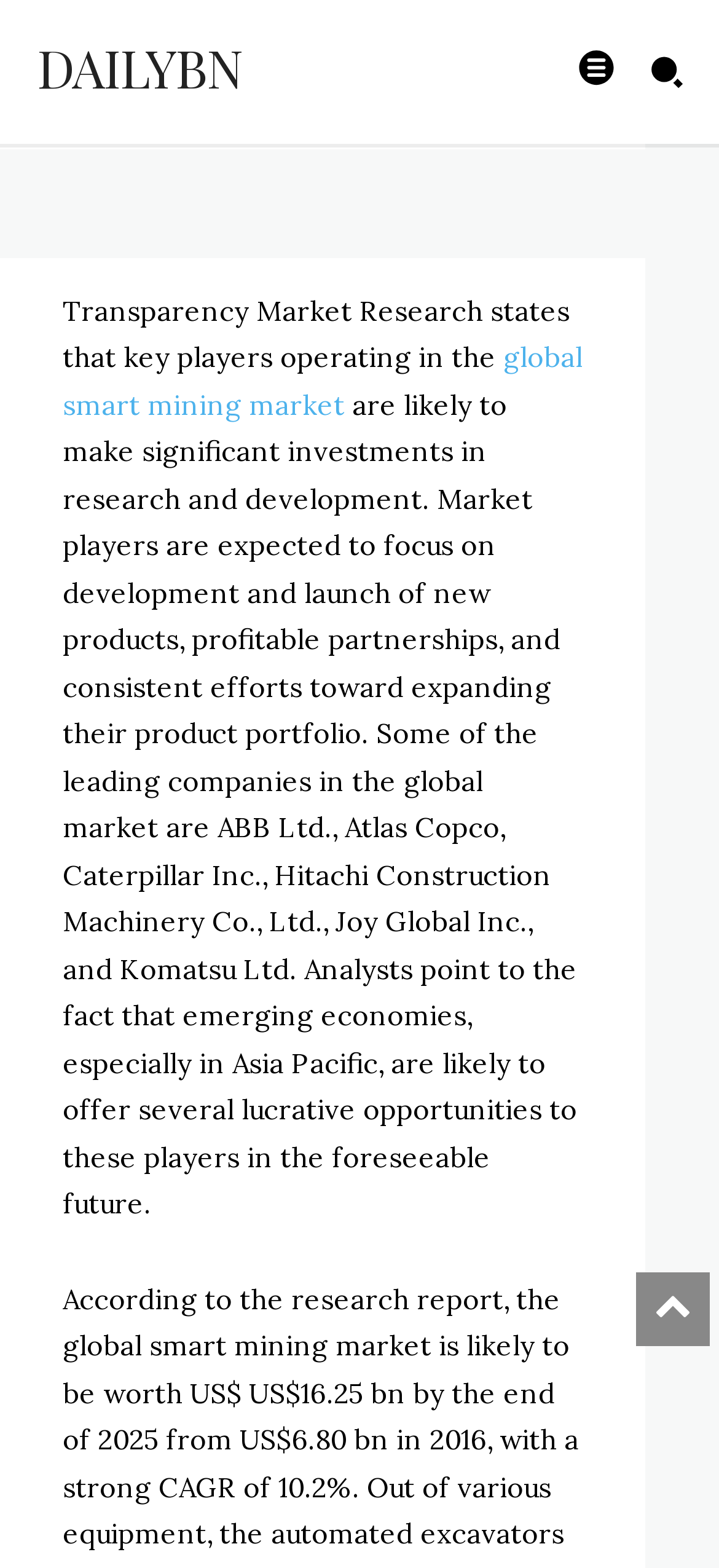Please give a short response to the question using one word or a phrase:
How many companies are mentioned in the article?

6